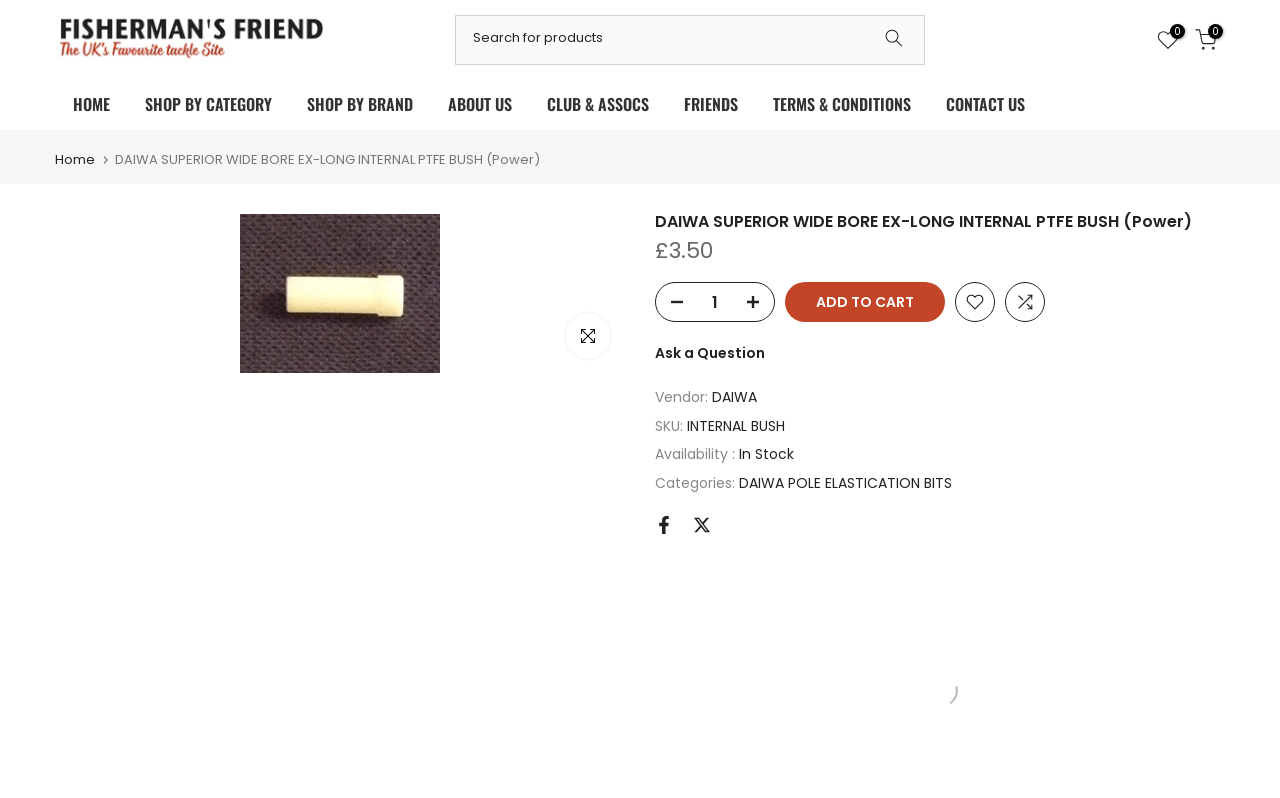What is the function of the button with the text 'ADD TO CART'?
Answer briefly with a single word or phrase based on the image.

Add product to cart